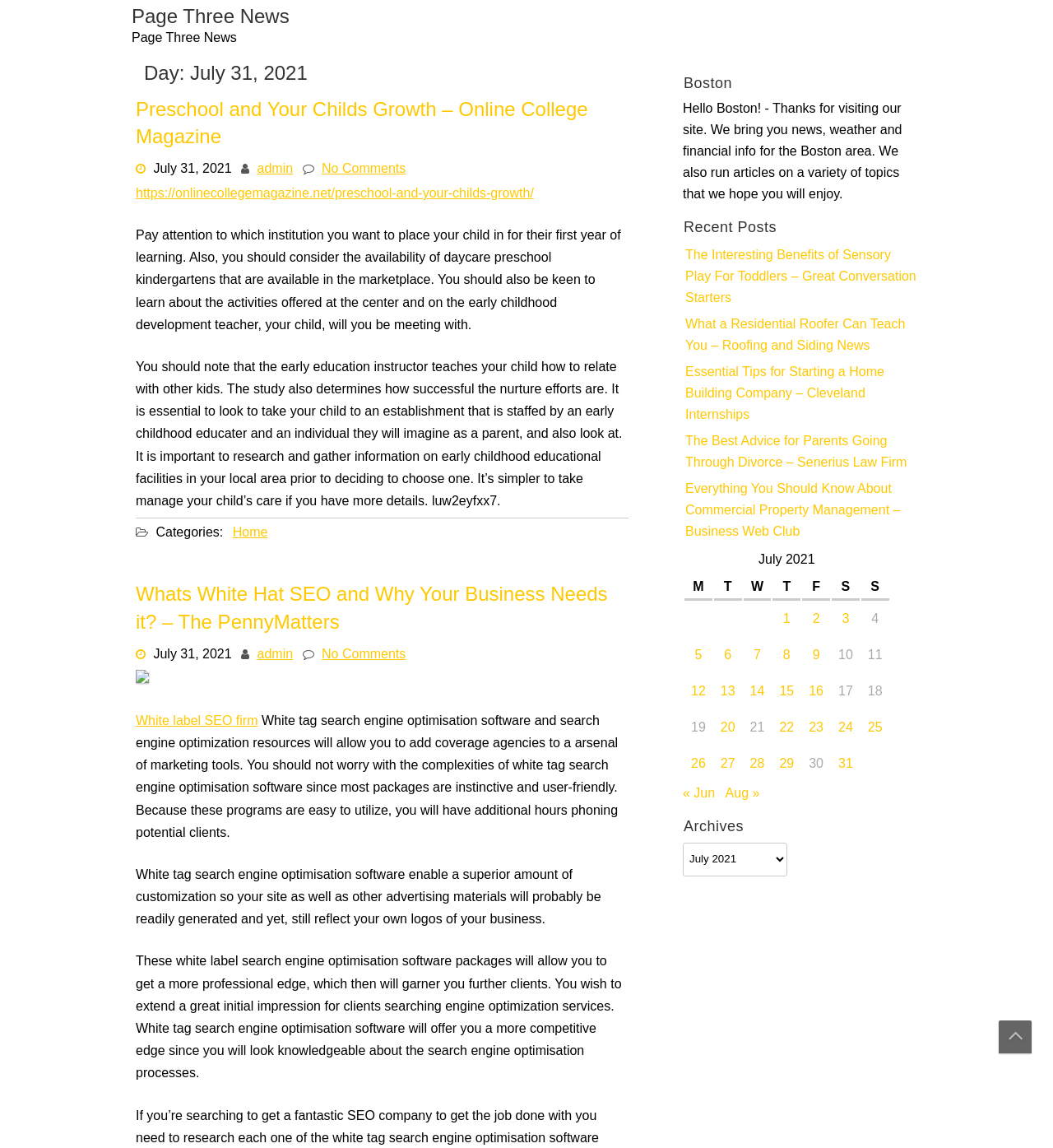Give a one-word or short phrase answer to this question: 
What is the title of the second article?

Whats White Hat SEO and Why Your Business Needs it?